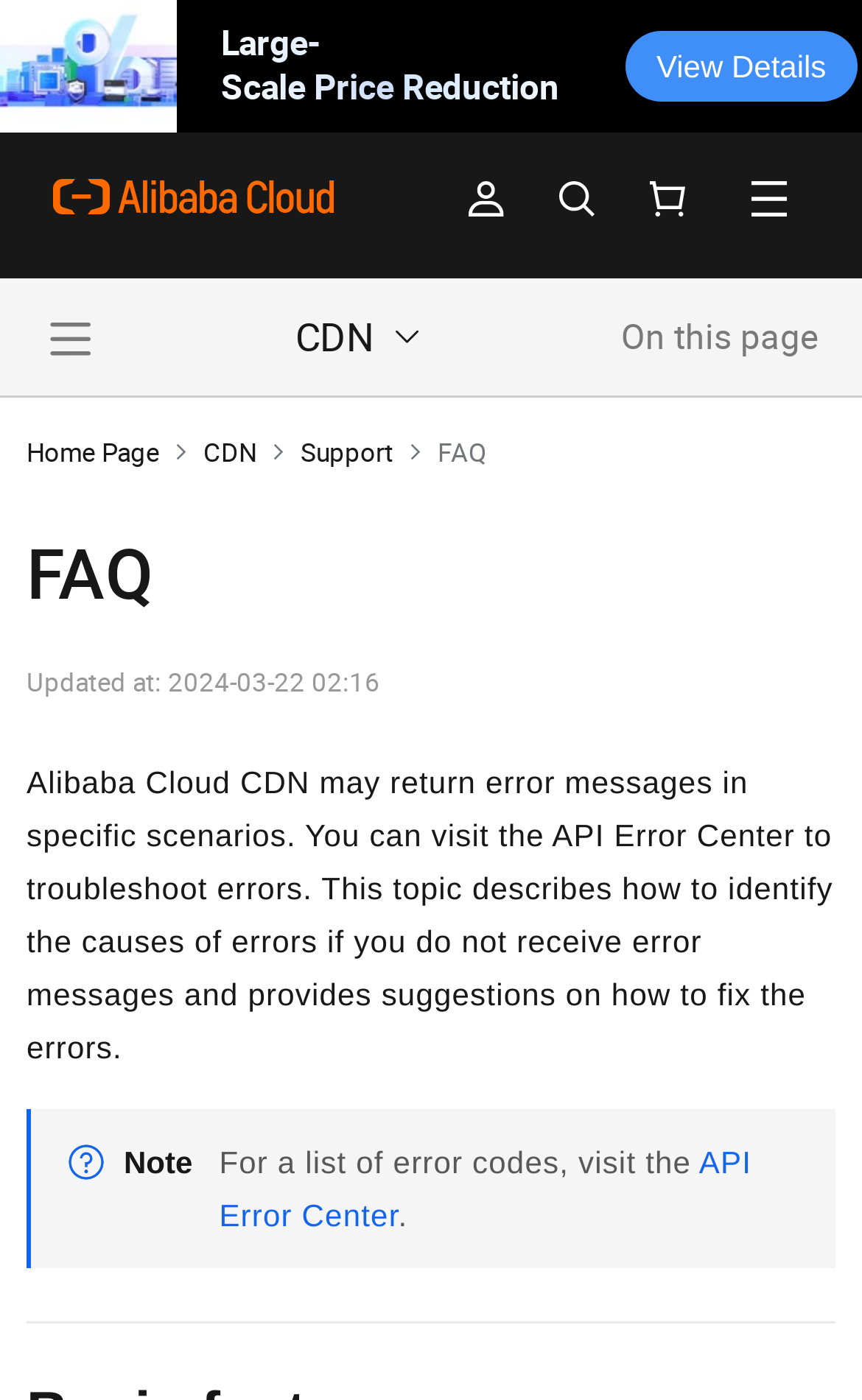Describe all the key features and sections of the webpage thoroughly.

This webpage is a FAQ page about Alibaba Cloud CDN, specifically focusing on error messages and troubleshooting. At the top, there is a prominent link "Large-Scale Price Reduction View Details" that spans the entire width of the page. Below it, there are several buttons and links, including a button labeled "编组" (which means "collection" in Chinese) with an accompanying image, and links to "Alibaba Cloud" and other related pages.

On the left side of the page, there is a navigation menu with links to "Home Page", "CDN", "Support", and "FAQ". The "FAQ" link is also a heading that spans the entire width of the page.

The main content of the page is divided into sections. The first section has a heading "FAQ" and a brief introduction to the topic, which explains that Alibaba Cloud CDN may return error messages in specific scenarios and provides guidance on troubleshooting errors. Below this introduction, there is a note with a link to the "API Error Center" for a list of error codes.

Throughout the page, there are several images, mostly accompanying the "编组" buttons and links. The overall layout is organized, with clear headings and concise text, making it easy to navigate and find relevant information.